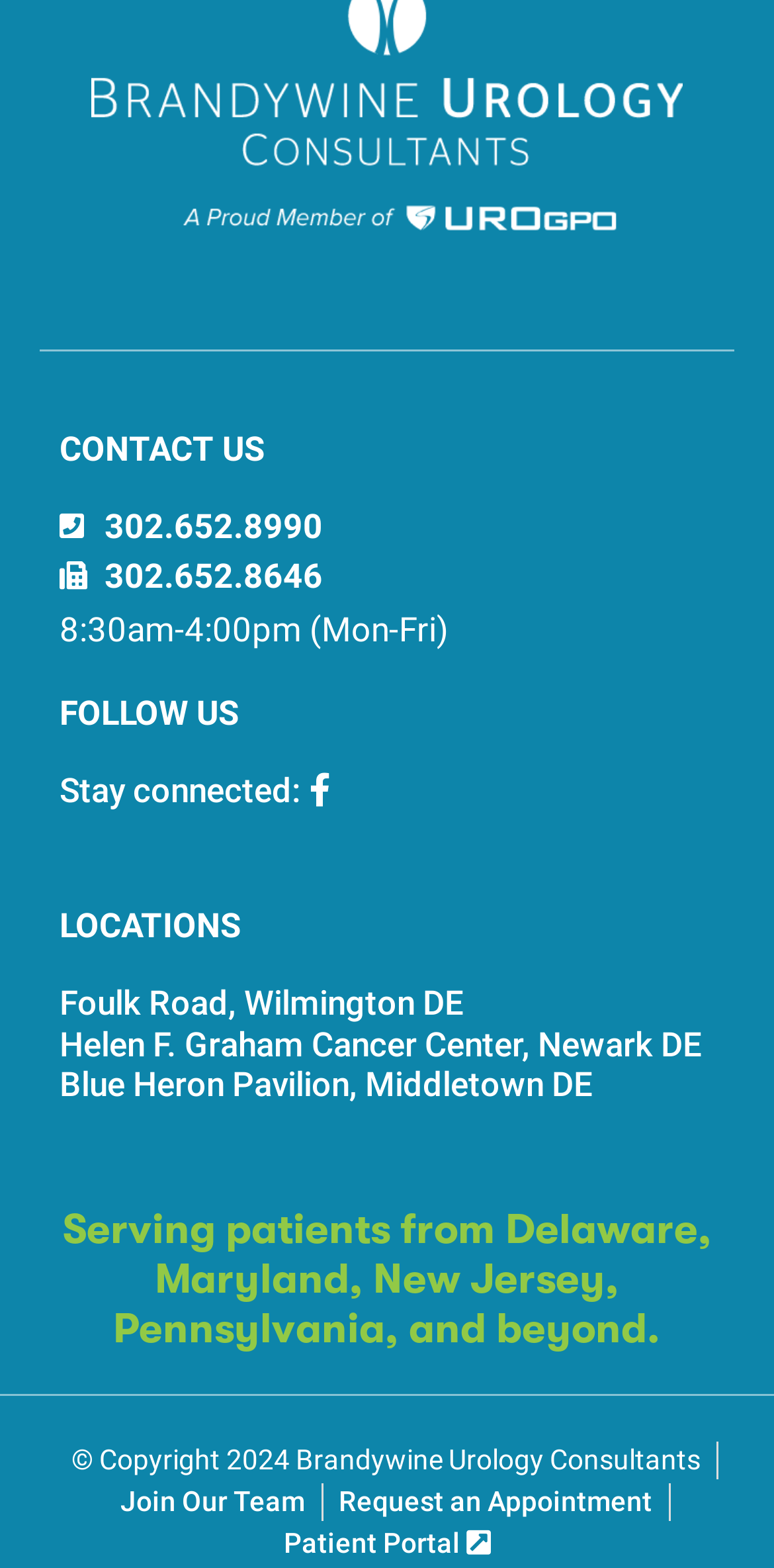Select the bounding box coordinates of the element I need to click to carry out the following instruction: "Call the office".

[0.077, 0.323, 0.923, 0.348]